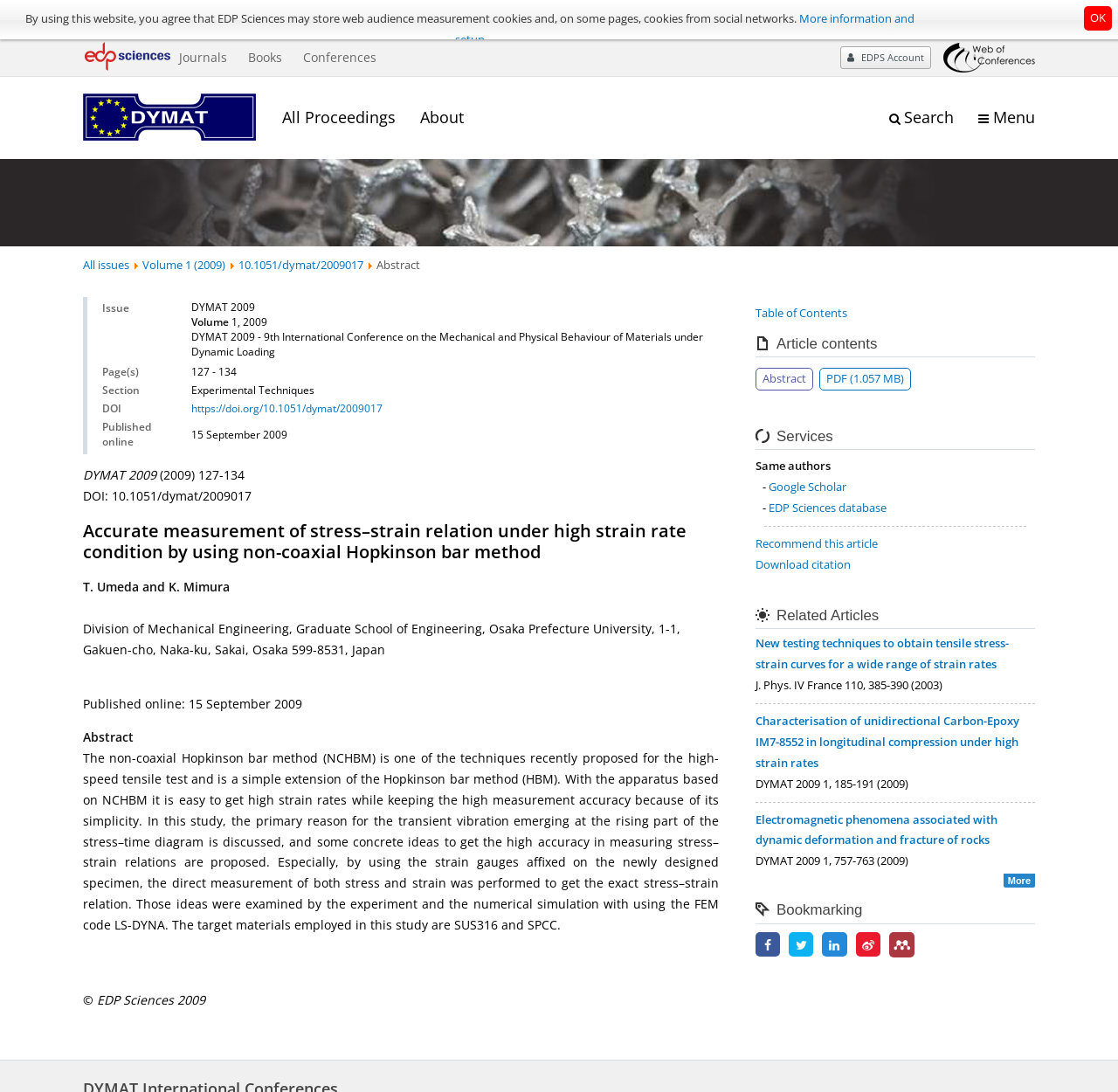Please identify the bounding box coordinates of the clickable element to fulfill the following instruction: "Click the 'Journals' link". The coordinates should be four float numbers between 0 and 1, i.e., [left, top, right, bottom].

[0.156, 0.06, 0.207, 0.083]